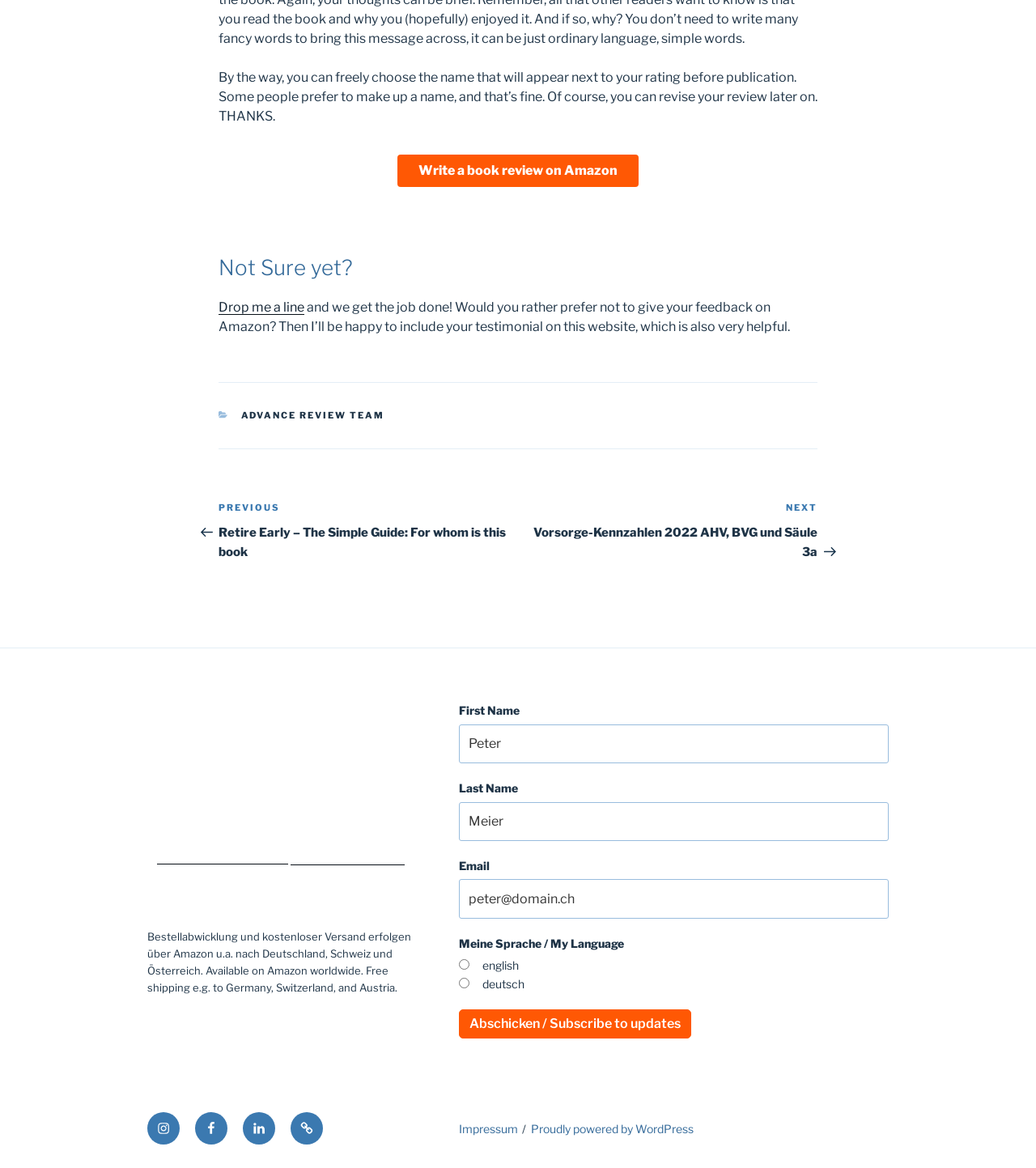Kindly determine the bounding box coordinates of the area that needs to be clicked to fulfill this instruction: "Drop me a line".

[0.211, 0.257, 0.294, 0.27]